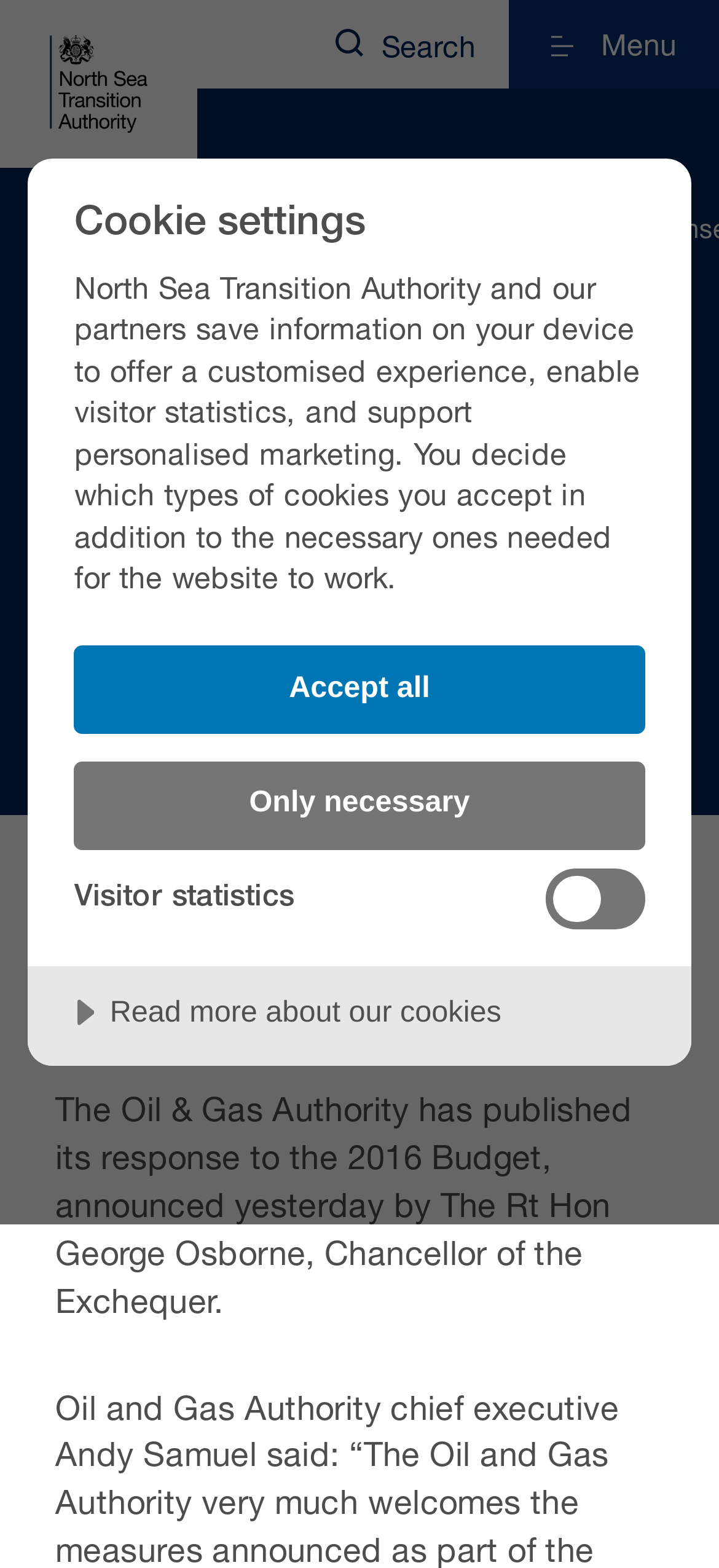Highlight the bounding box coordinates of the region I should click on to meet the following instruction: "Read more about cookies".

[0.038, 0.616, 0.962, 0.679]